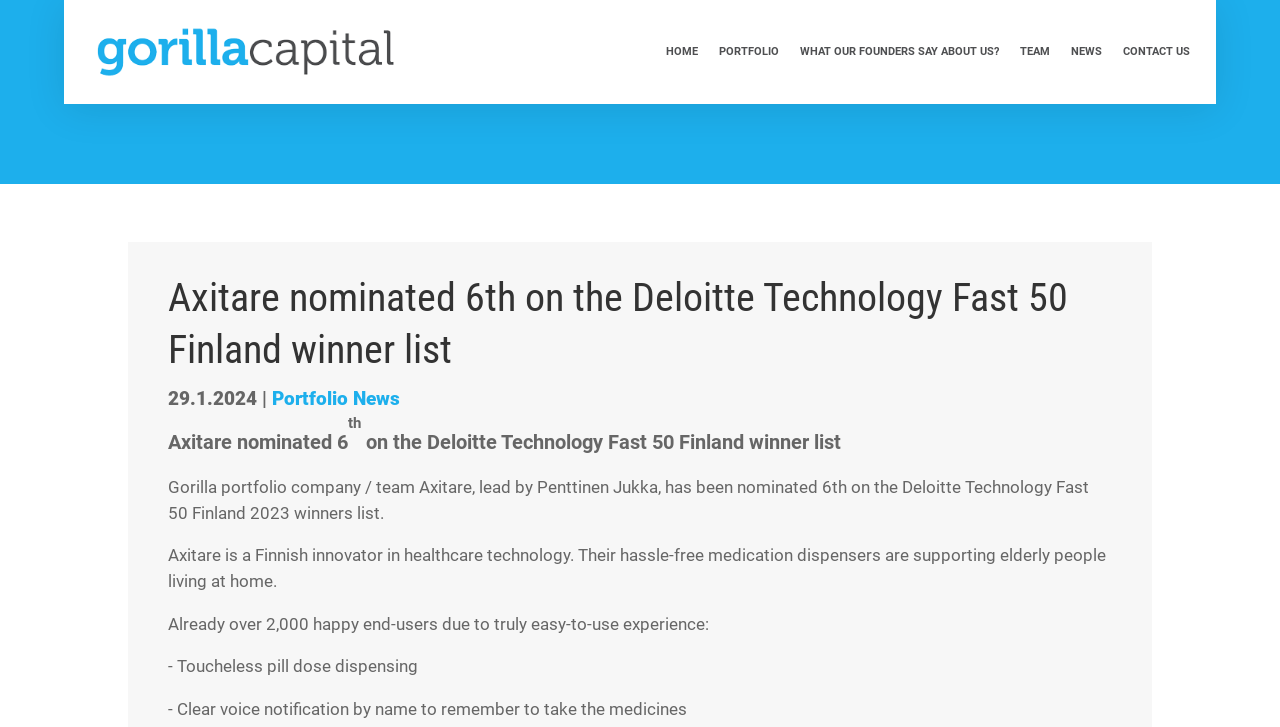Provide an in-depth description of the elements and layout of the webpage.

The webpage appears to be about Axitare, a Finnish innovator in healthcare technology, and its achievement of being nominated 6th on the Deloitte Technology Fast 50 Finland winner list. 

At the top left corner, there is a logo of Gorilla Capital Management Oy, accompanied by a link to the same. 

The main navigation menu is located at the top center, consisting of five links: HOME, PORTFOLIO, WHAT OUR FOUNDERS SAY ABOUT US?, TEAM, and NEWS, followed by a CONTACT US link at the top right corner. 

Below the navigation menu, there is a search bar that spans almost the entire width of the page. 

The main content of the page is divided into sections. The first section has a heading that announces Axitare's nomination on the Deloitte Technology Fast 50 Finland winner list. Below the heading, there is a date "29.1.2024" followed by a link to "Portfolio News". 

The next section describes Axitare's achievement in detail, mentioning that it is a Finnish innovator in healthcare technology and its hassle-free medication dispensers are supporting elderly people living at home. 

The following section highlights the benefits of Axitare's product, including a touchless pill dose dispensing system and clear voice notifications by name to remember to take medicines.